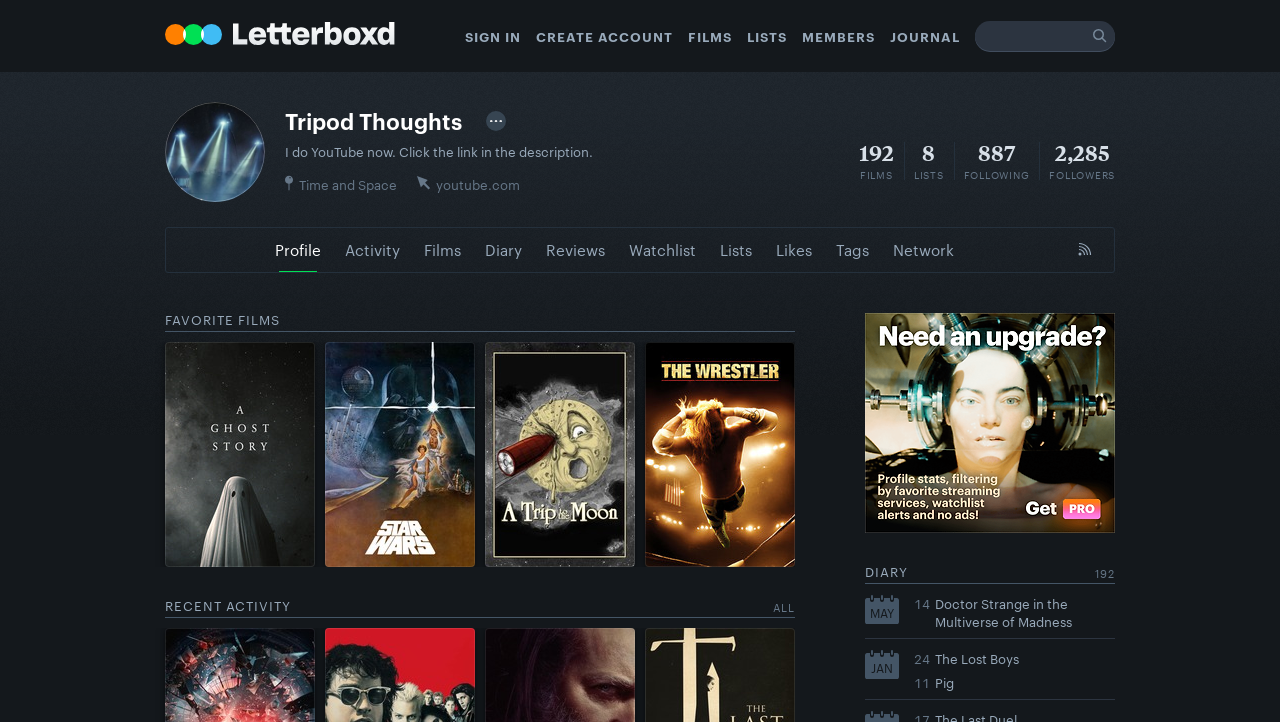Generate a comprehensive description of the webpage content.

This webpage is a profile page for a user named Tripod Thoughts on the Letterboxd platform. At the top, there is a heading that reads "Letterboxd — Your life in film" with a link to the platform's homepage. Next to it, there are links to sign in, create an account, and navigate to different sections of the website, such as films, lists, members, and journal.

Below this, there is a search bar with a textbox and a search button. On the left side of the page, there is a profile picture of Tripod Thoughts, along with their username and a button to toggle a menu with more actions.

The main content of the page is divided into several sections. The first section displays the user's statistics, including the number of films they have watched (192), the number of lists they have created (8), the number of people they are following (887), and the number of followers they have (2,285). Each of these statistics is a link that leads to a more detailed page.

Below this, there is a section with a brief bio that reads "I do YouTube now. Click the link in the description." There is also a link to the user's YouTube channel. The bio is followed by a section with links to different parts of the user's profile, such as their profile page, activity, films, diary, reviews, watchlist, lists, likes, tags, and network.

The next section is dedicated to the user's favorite films, which are displayed as a row of images with links to each film's page. The favorite films are A Ghost Story (2017), Star Wars (1977), A Trip to the Moon (1902), and The Wrestler (2008).

Further down the page, there is a section with recent activity, which includes a link to a diary entry and a quote from the user. The diary entry is titled "“It is the goal of all to progress, grow…”" and has an image associated with it. There are also links to other diary entries and a section with a heading "MAY" that displays a list of films the user has watched, along with the date they watched them. Similarly, there is a section with a heading "JAN" that displays another list of films the user has watched, along with the date they watched them.